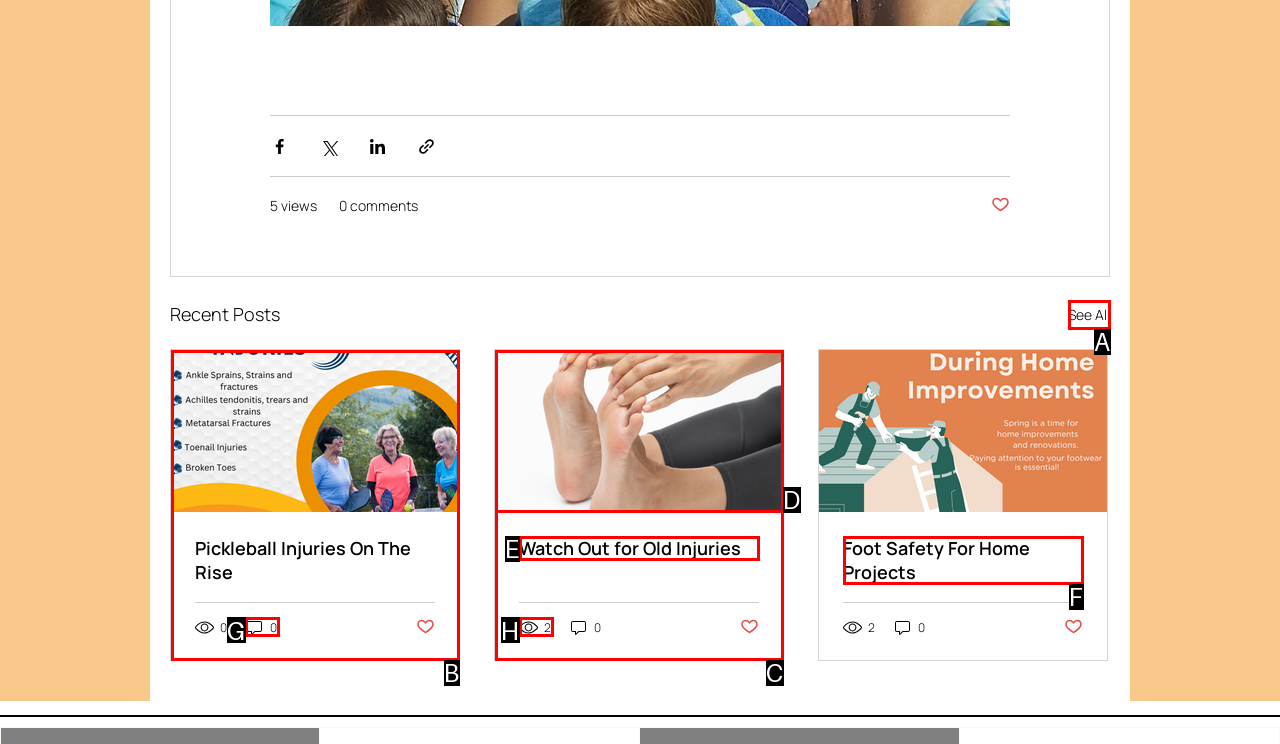Select the HTML element that corresponds to the description: Foot Safety For Home Projects. Reply with the letter of the correct option.

F